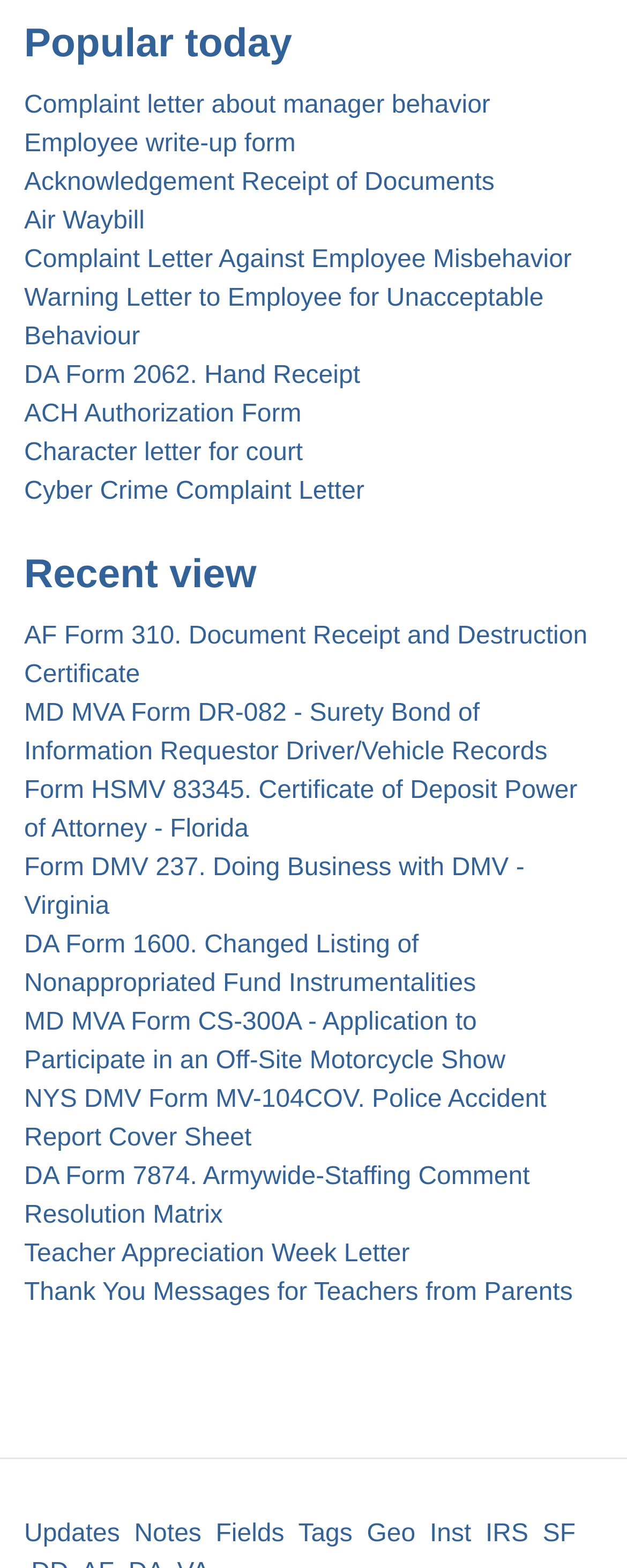What is the theme of the 'Teacher Appreciation Week Letter'?
Using the visual information, reply with a single word or short phrase.

Appreciation